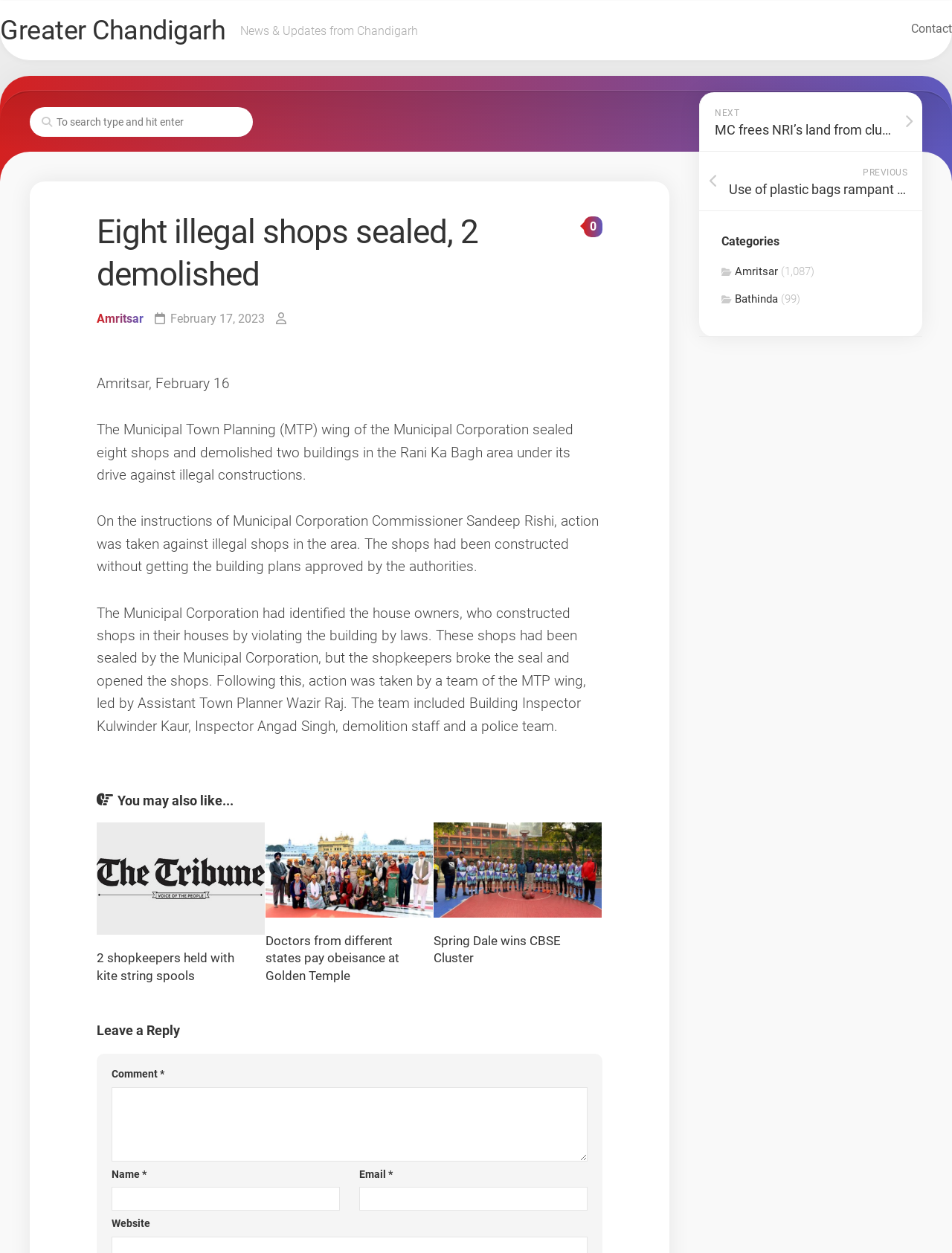How many shops were sealed by the Municipal Corporation?
From the image, provide a succinct answer in one word or a short phrase.

Eight